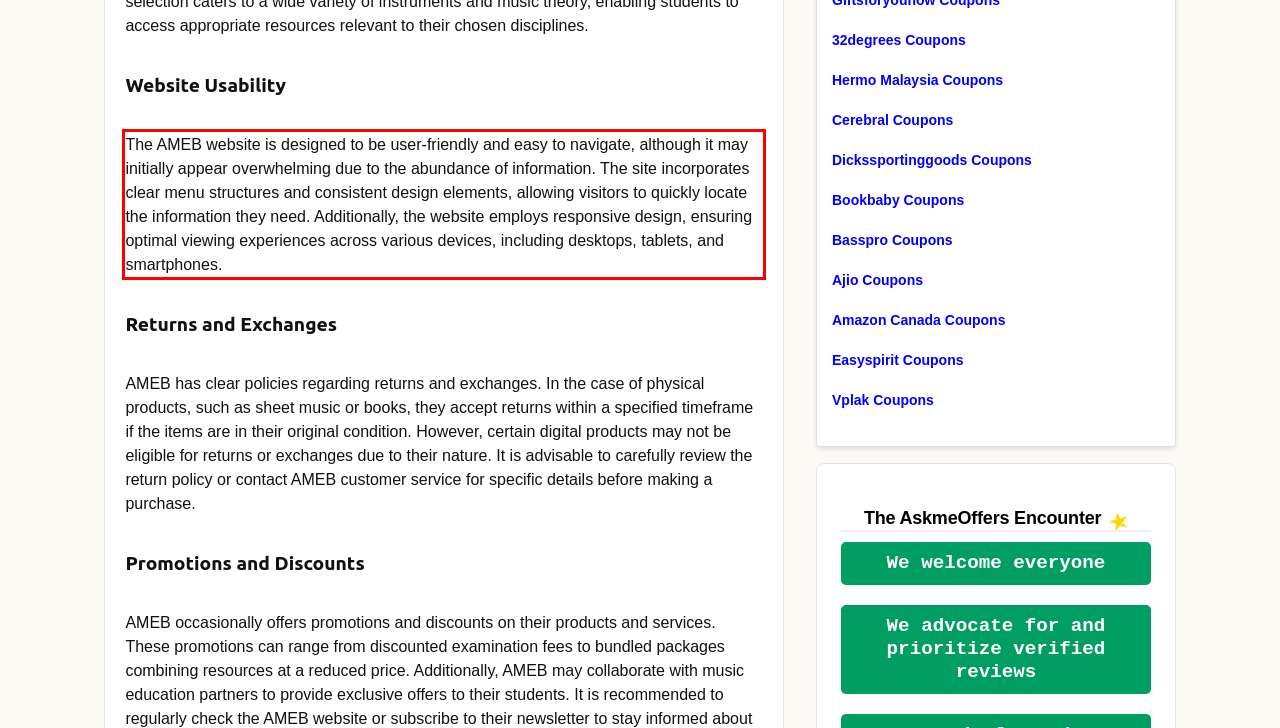Given the screenshot of the webpage, identify the red bounding box, and recognize the text content inside that red bounding box.

The AMEB website is designed to be user-friendly and easy to navigate, although it may initially appear overwhelming due to the abundance of information. The site incorporates clear menu structures and consistent design elements, allowing visitors to quickly locate the information they need. Additionally, the website employs responsive design, ensuring optimal viewing experiences across various devices, including desktops, tablets, and smartphones.